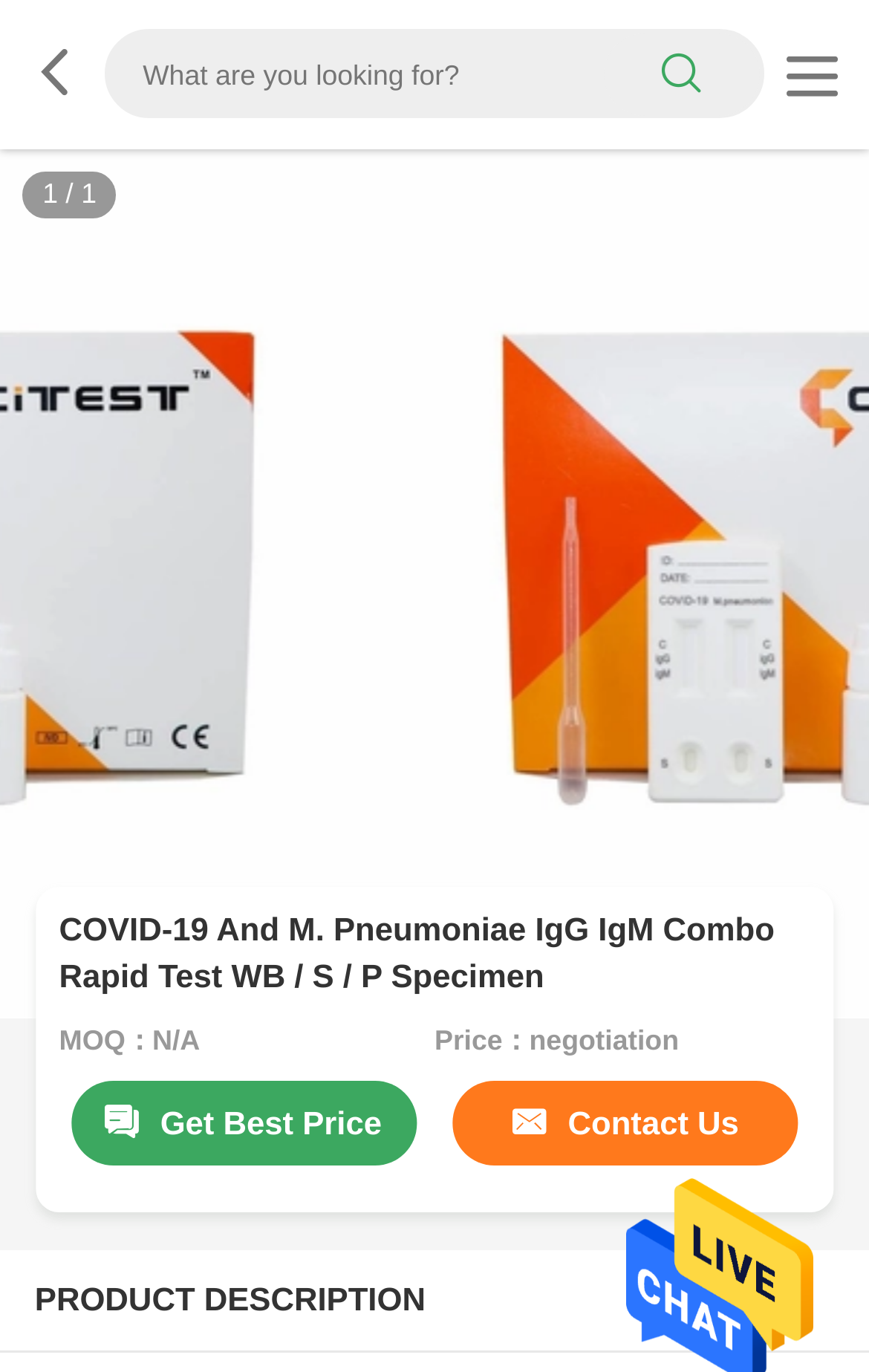Show the bounding box coordinates for the HTML element described as: "search".

[0.694, 0.024, 0.876, 0.084]